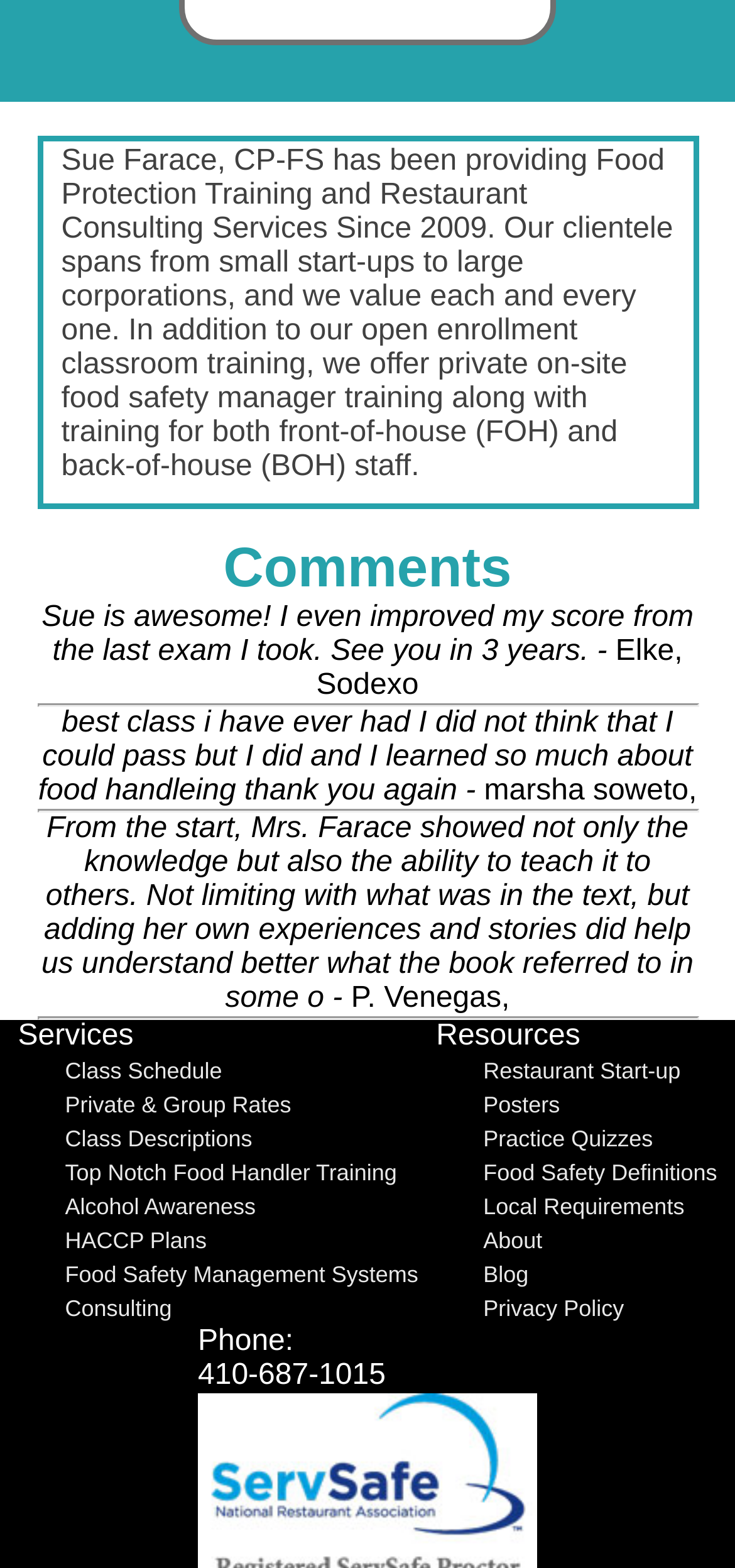Using the information from the screenshot, answer the following question thoroughly:
What type of services does Sue Farace offer?

The webpage mentions 'private on-site food safety manager training' in the StaticText element, indicating that Sue Farace offers food safety manager training services.